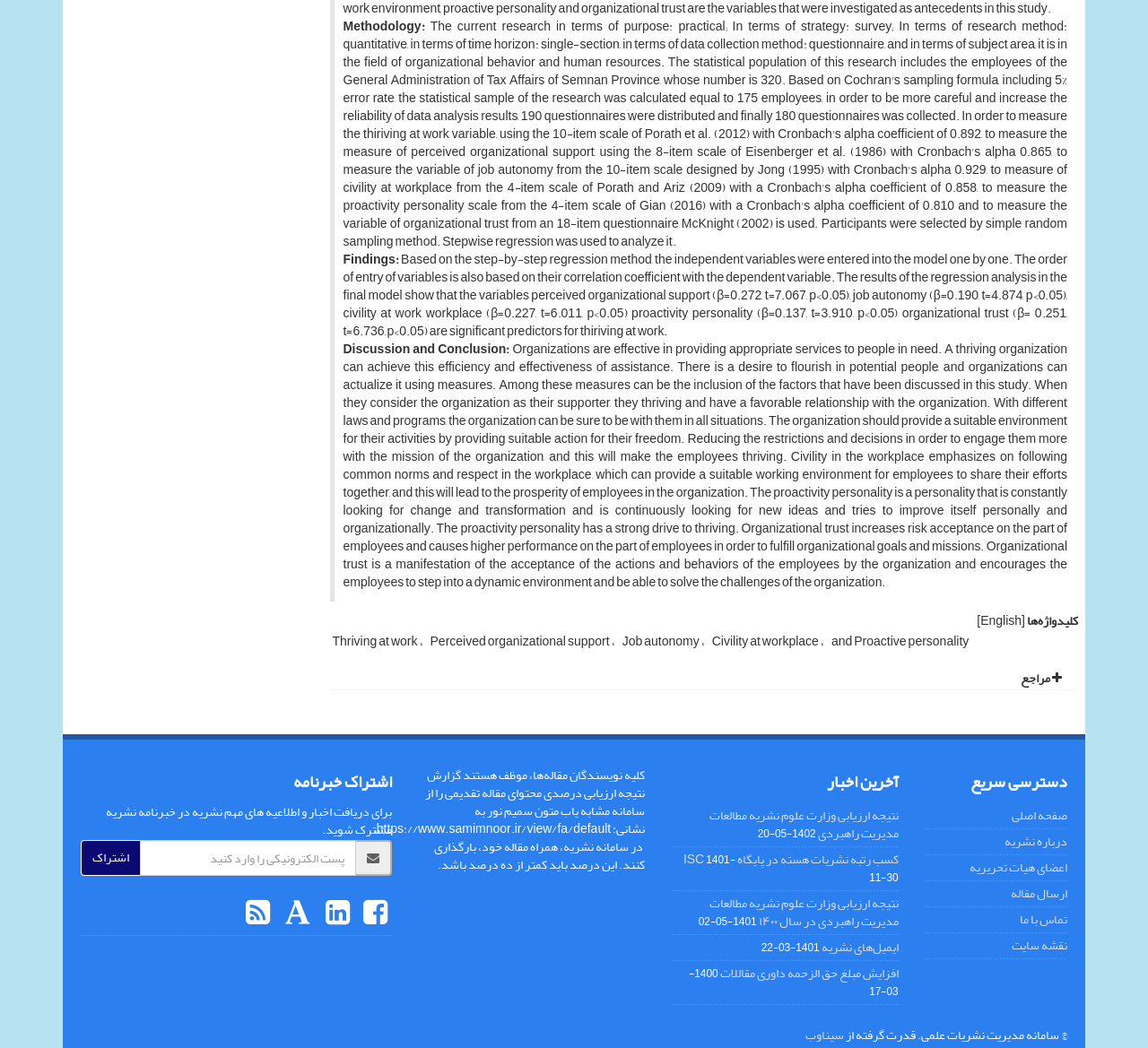Please analyze the image and give a detailed answer to the question:
What is the purpose of civility at workplace?

According to the text in the 'Discussion and Conclusion' section, civility at workplace emphasizes on following common norms and respect in the workplace, which can provide a suitable working environment for employees to share their efforts together, and this will lead to the prosperity of employees in the organization.